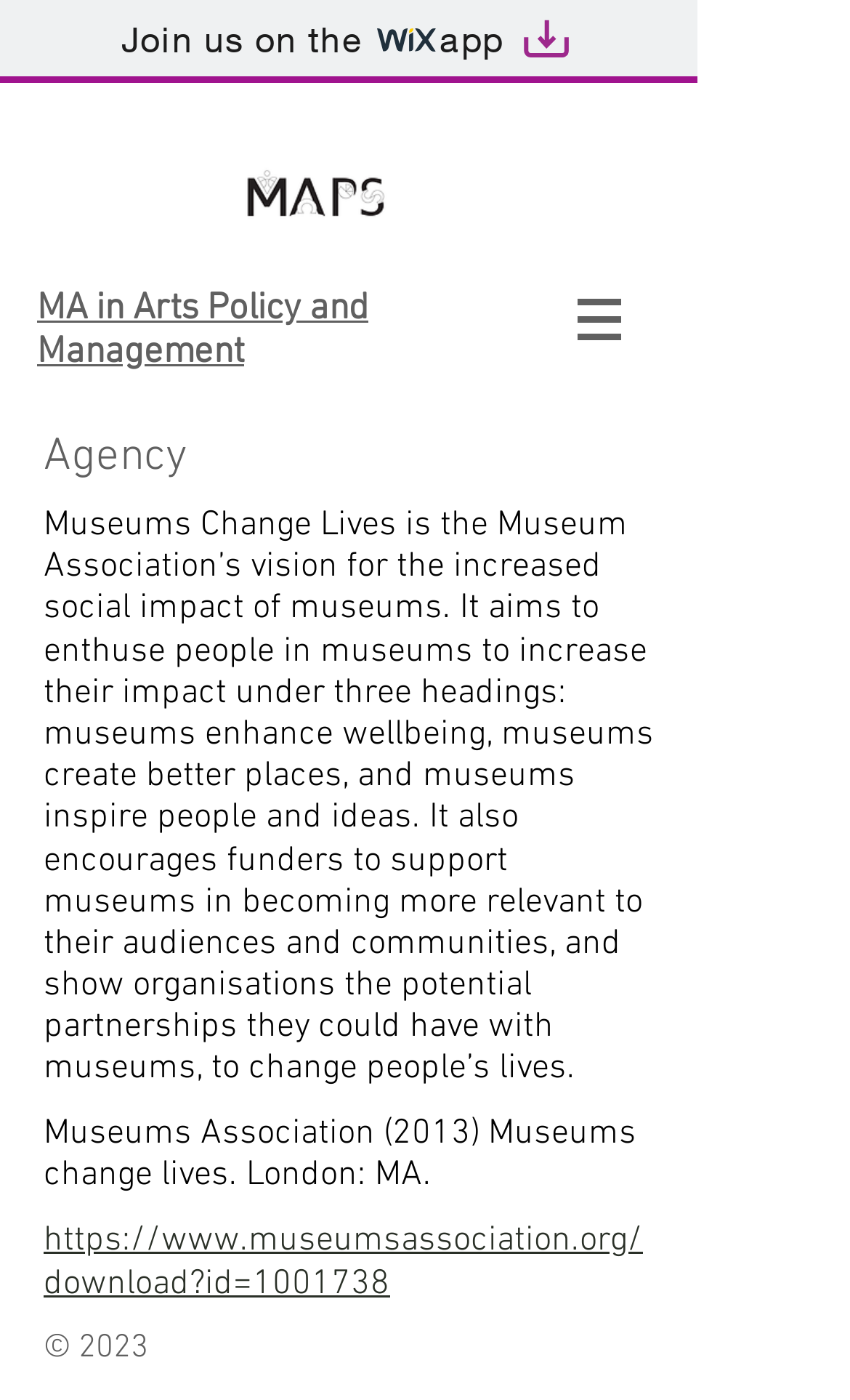Answer the question below using just one word or a short phrase: 
What is the name of the organization?

Museums Association